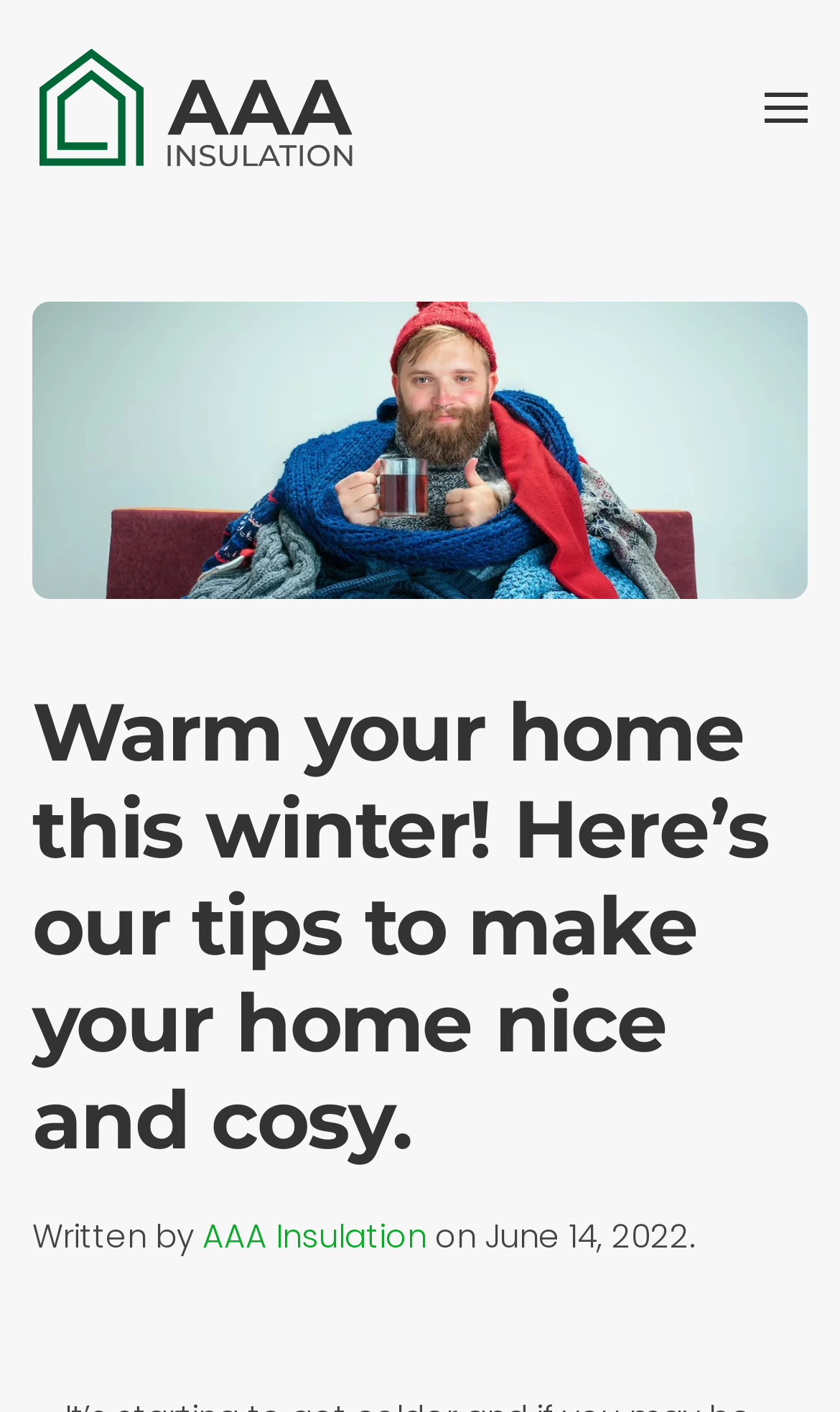Answer the question using only a single word or phrase: 
What is the main topic of the article?

Warming up home